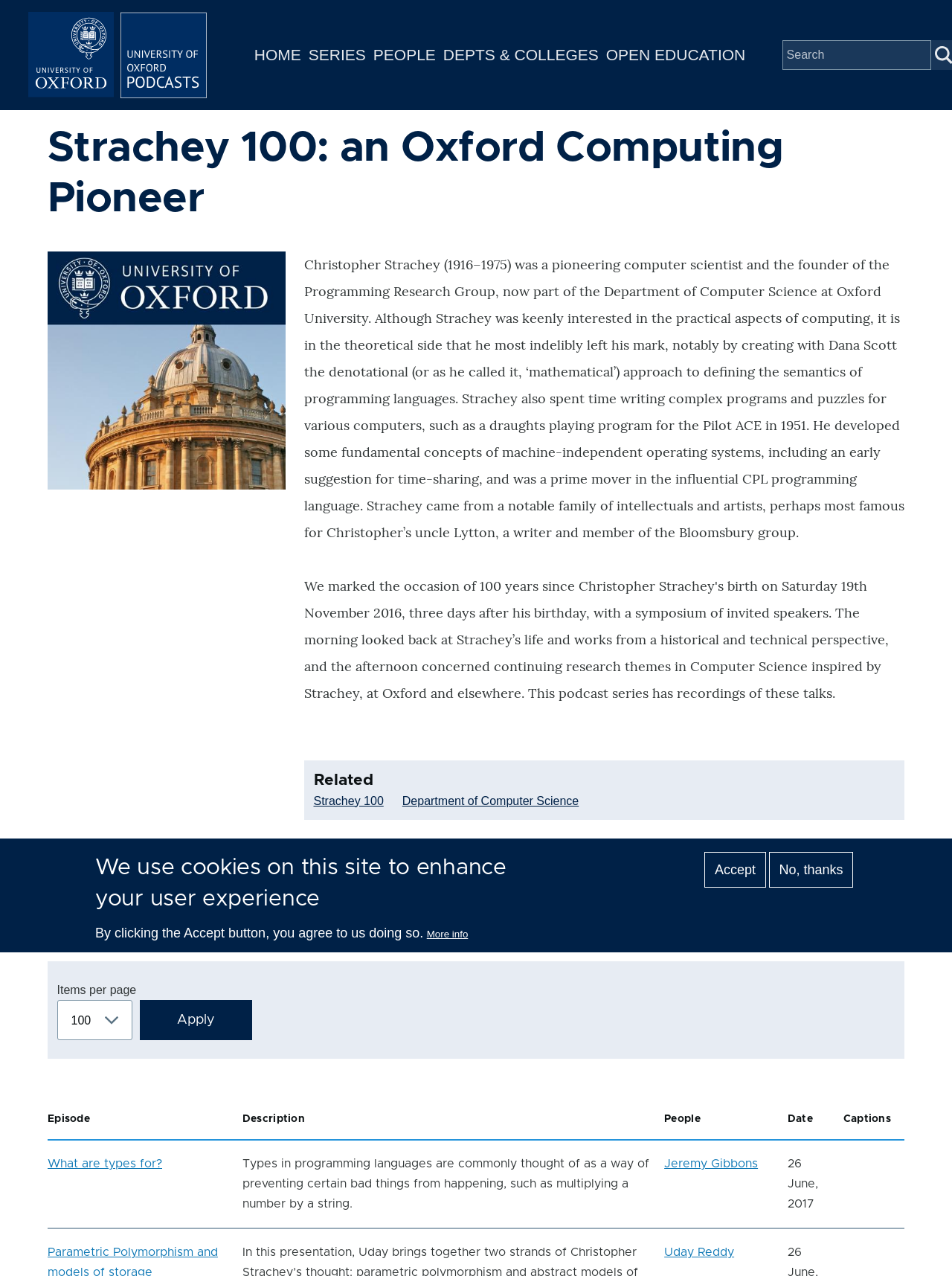Based on the image, please respond to the question with as much detail as possible:
What is the name of the person who wrote the text about Christopher Strachey?

I couldn't find the answer on the webpage, as the text about Christopher Strachey does not mention the author's name.